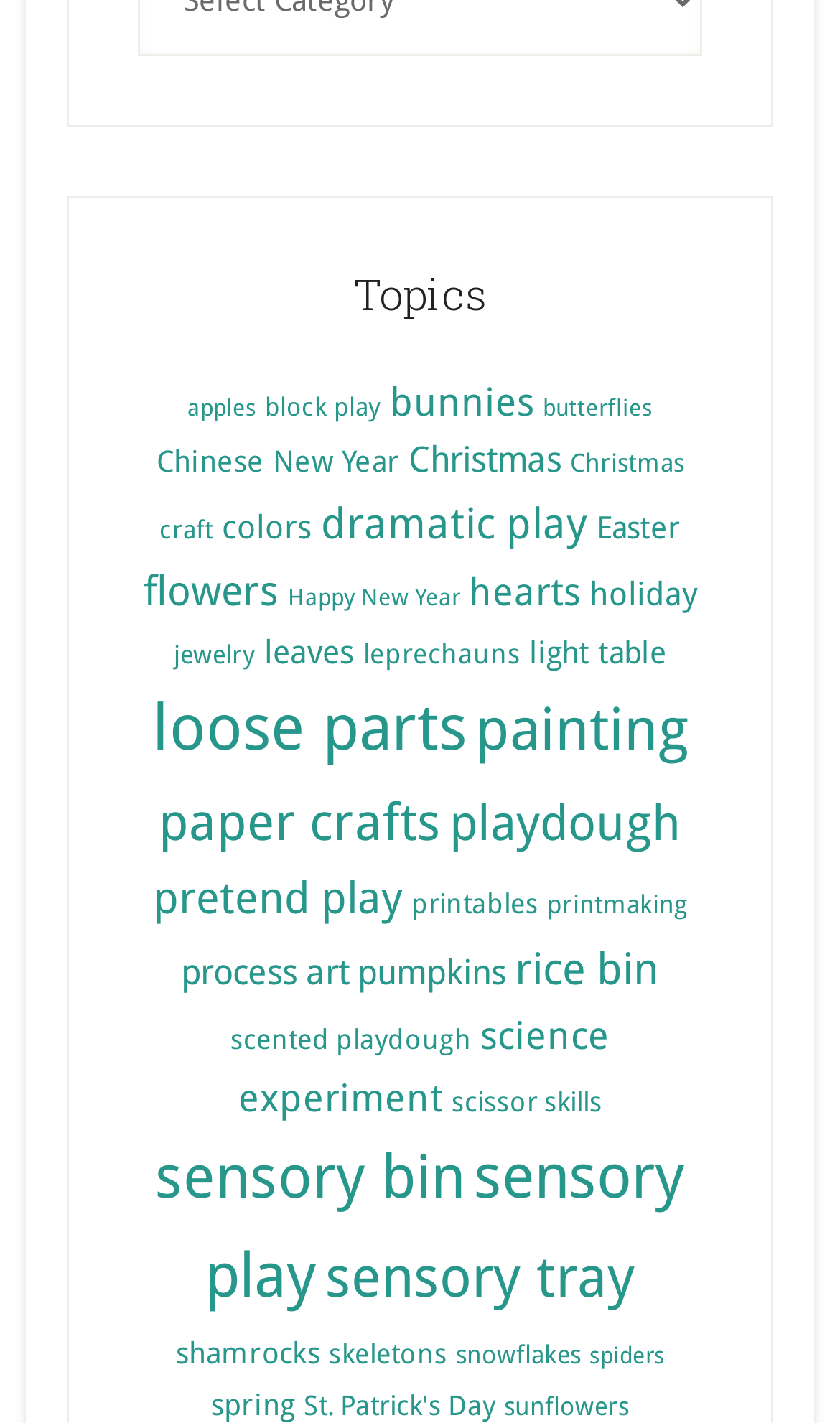Provide a brief response to the question below using a single word or phrase: 
What is the category with the most items?

sensory play